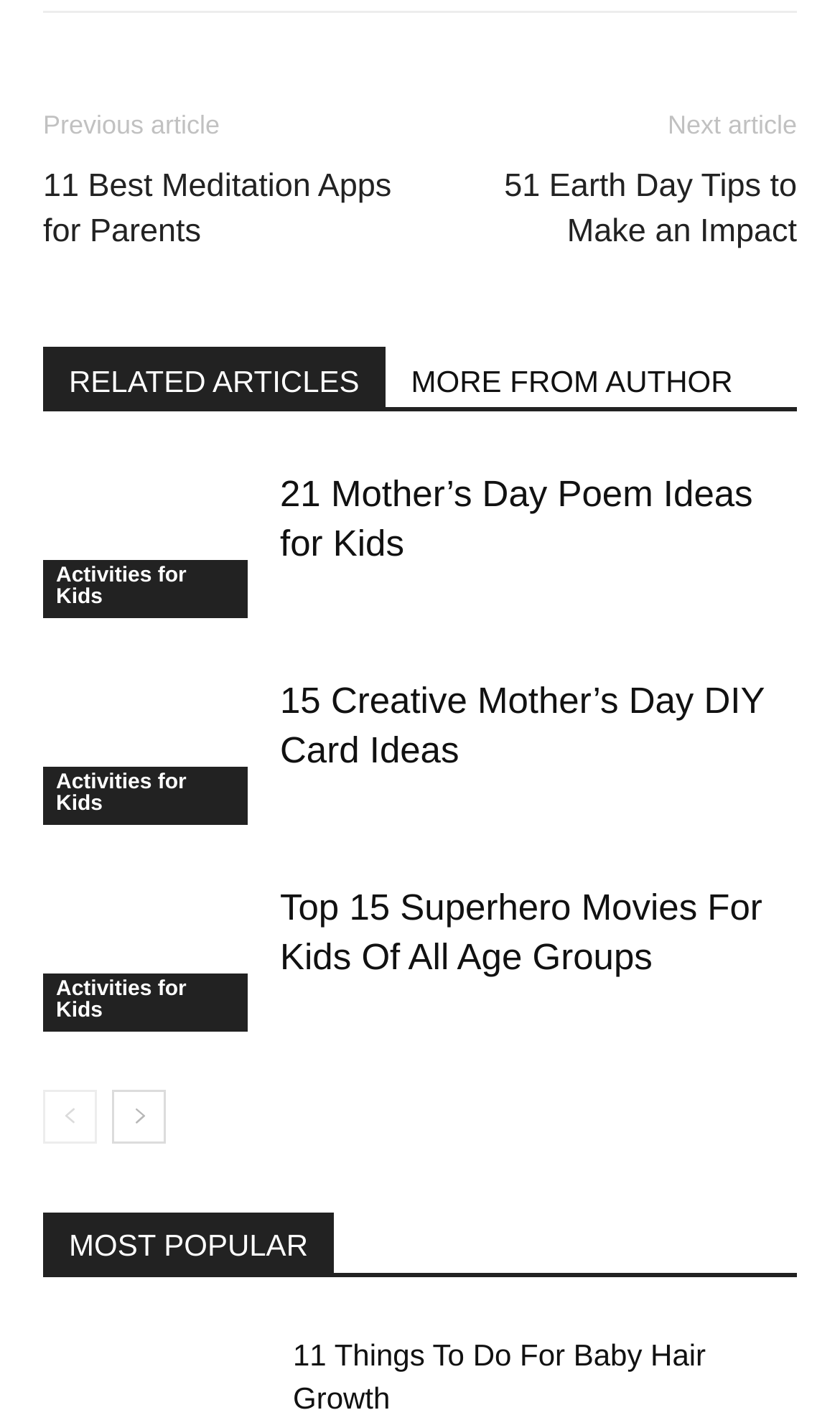Determine the bounding box coordinates of the element that should be clicked to execute the following command: "Explore 15 Creative Mother’s Day DIY Card Ideas".

[0.333, 0.483, 0.91, 0.548]